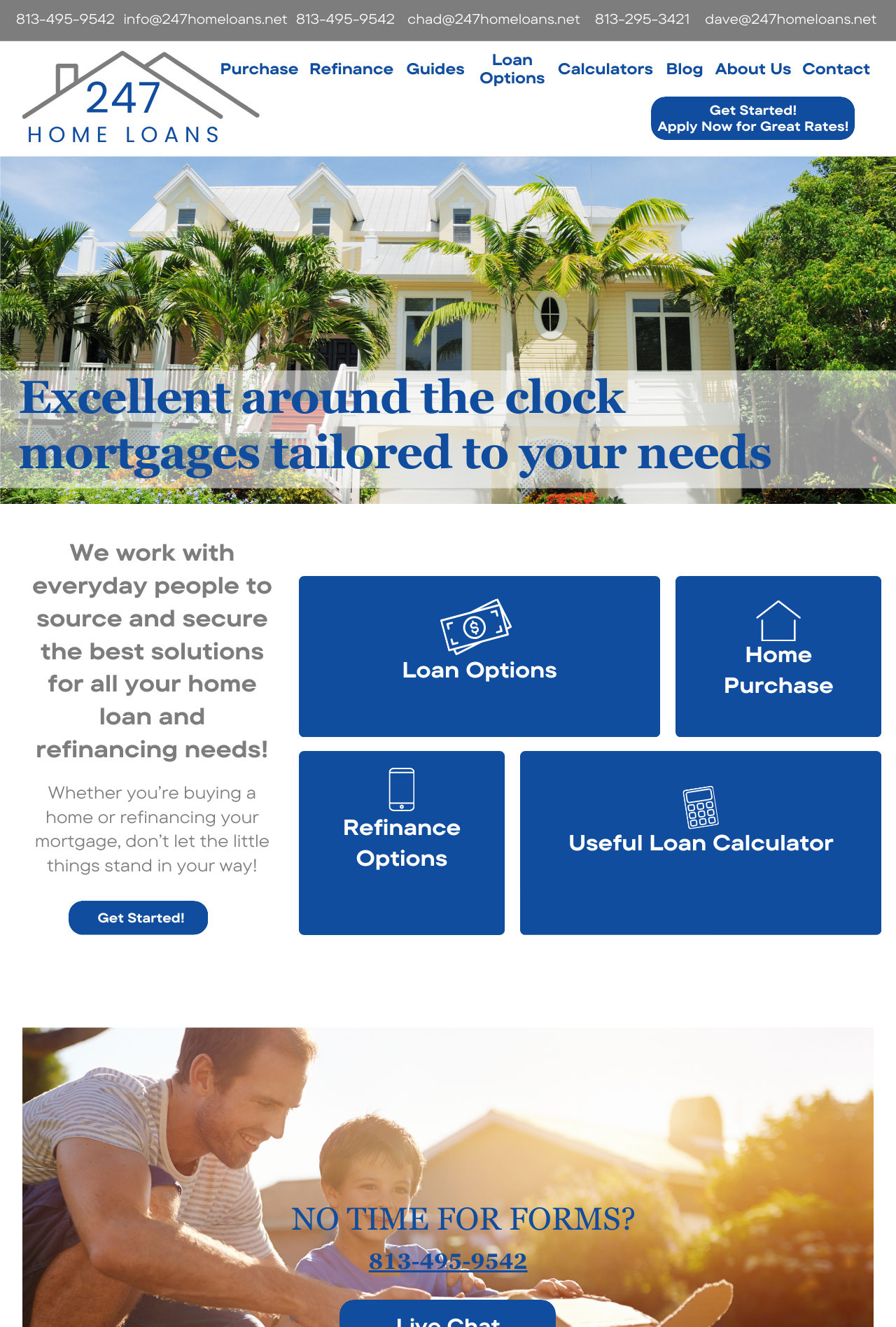What is the tagline of the website?
Answer the question with a single word or phrase derived from the image.

Excellent around the clock mortgages tailored to your needs